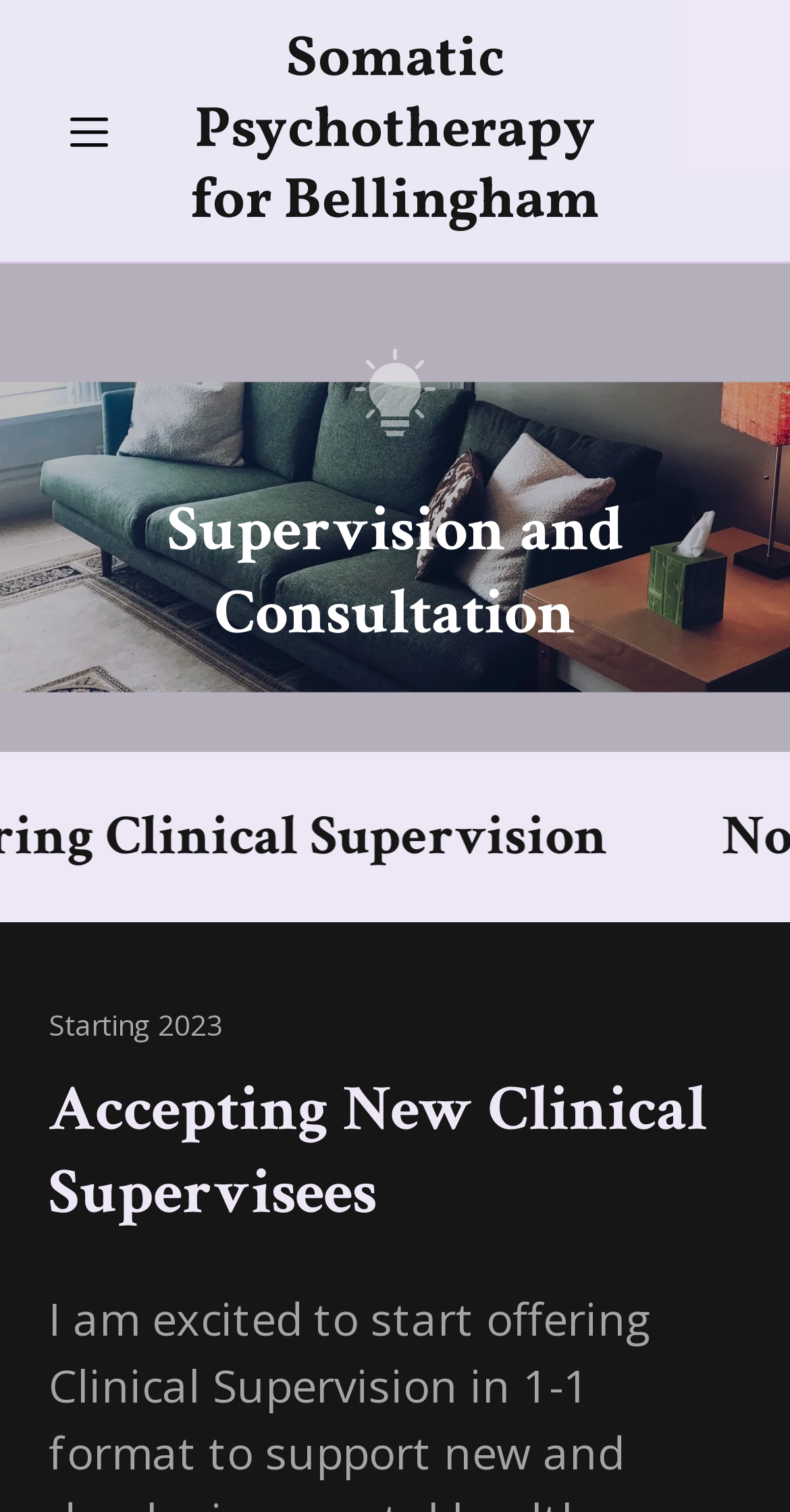Identify and provide the text of the main header on the webpage.

Supervision and Consultation